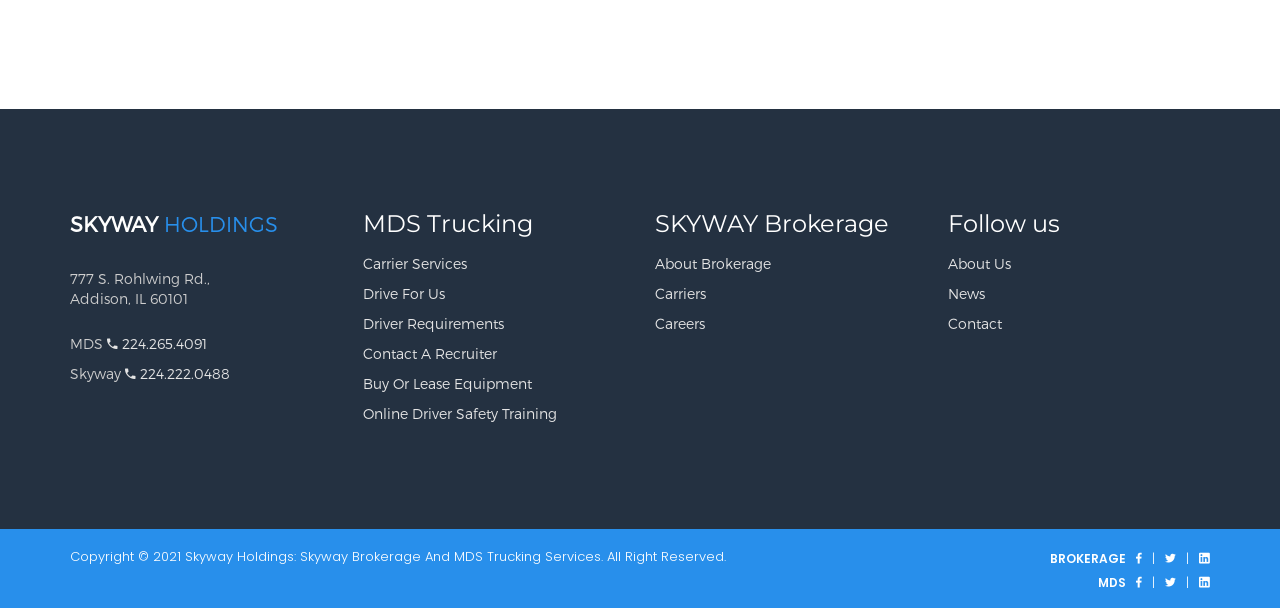Identify the bounding box coordinates of the region I need to click to complete this instruction: "Click on Carrier Services".

[0.283, 0.419, 0.364, 0.447]